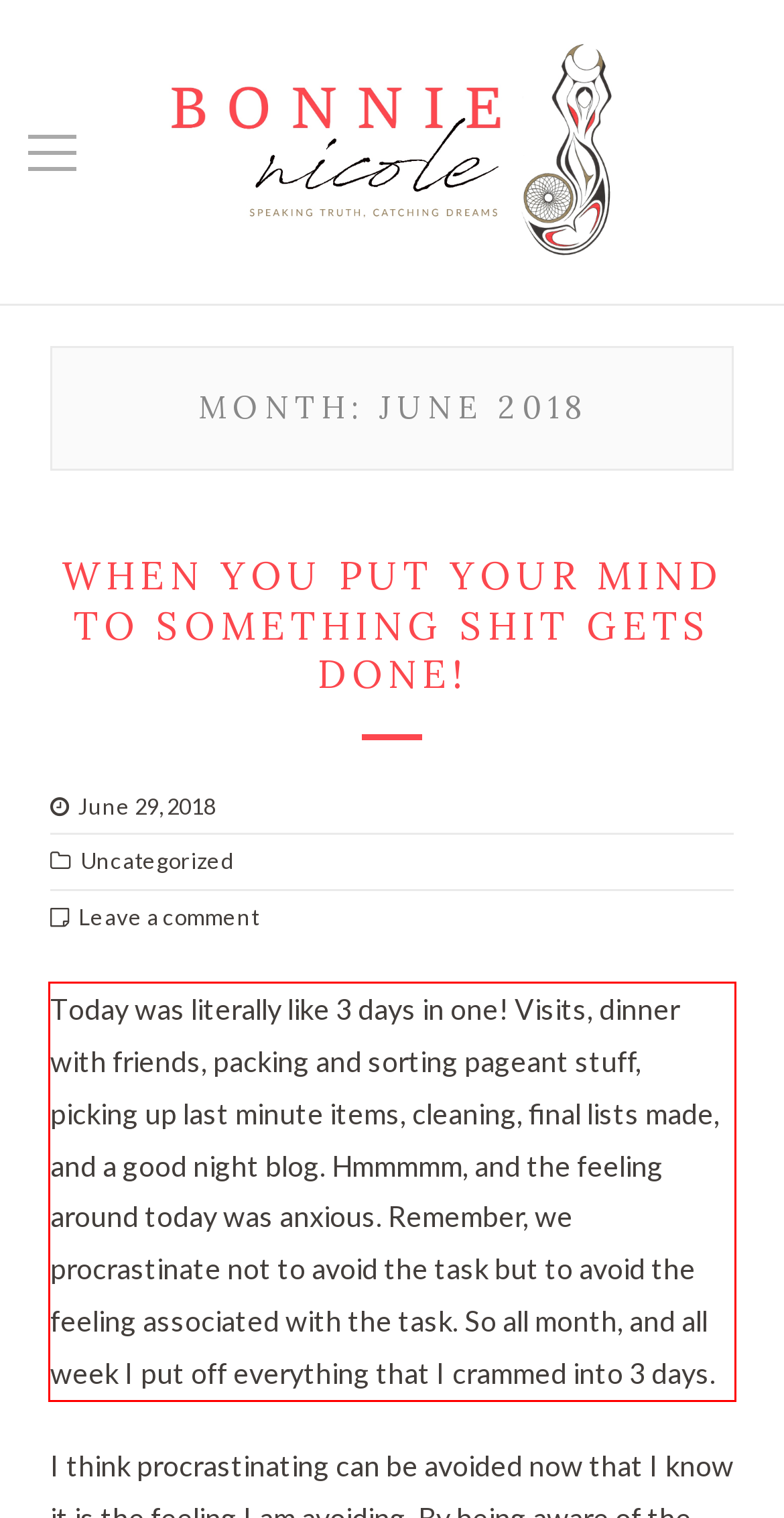Please analyze the provided webpage screenshot and perform OCR to extract the text content from the red rectangle bounding box.

Today was literally like 3 days in one! Visits, dinner with friends, packing and sorting pageant stuff, picking up last minute items, cleaning, final lists made, and a good night blog. Hmmmmm, and the feeling around today was anxious. Remember, we procrastinate not to avoid the task but to avoid the feeling associated with the task. So all month, and all week I put off everything that I crammed into 3 days.